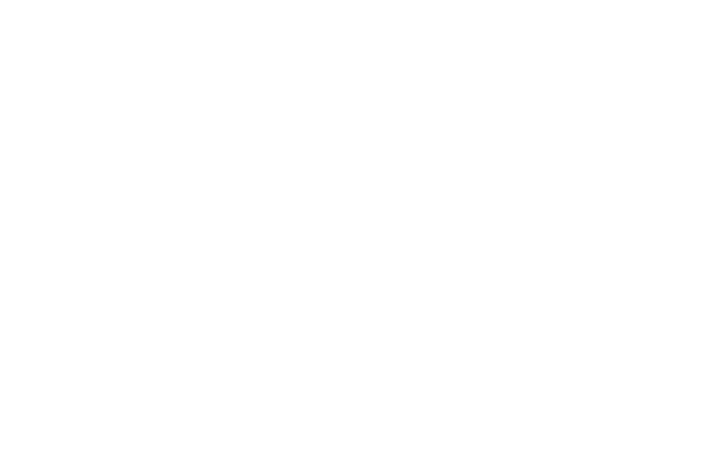What is the cultural narrative of the image?
Using the image as a reference, answer the question with a short word or phrase.

Jewish heritage and community enrichment